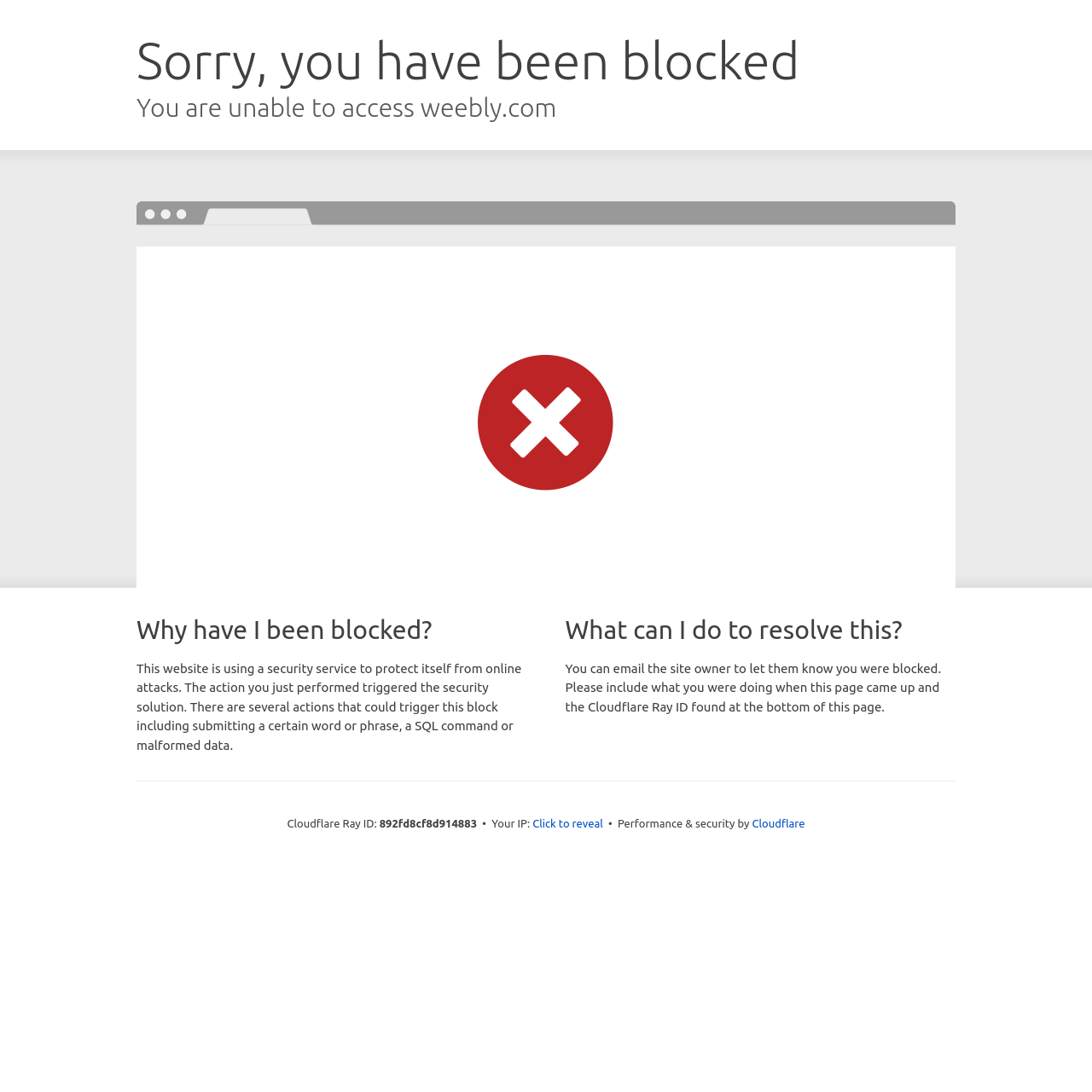Please predict the bounding box coordinates (top-left x, top-left y, bottom-right x, bottom-right y) for the UI element in the screenshot that fits the description: Add to cart

None